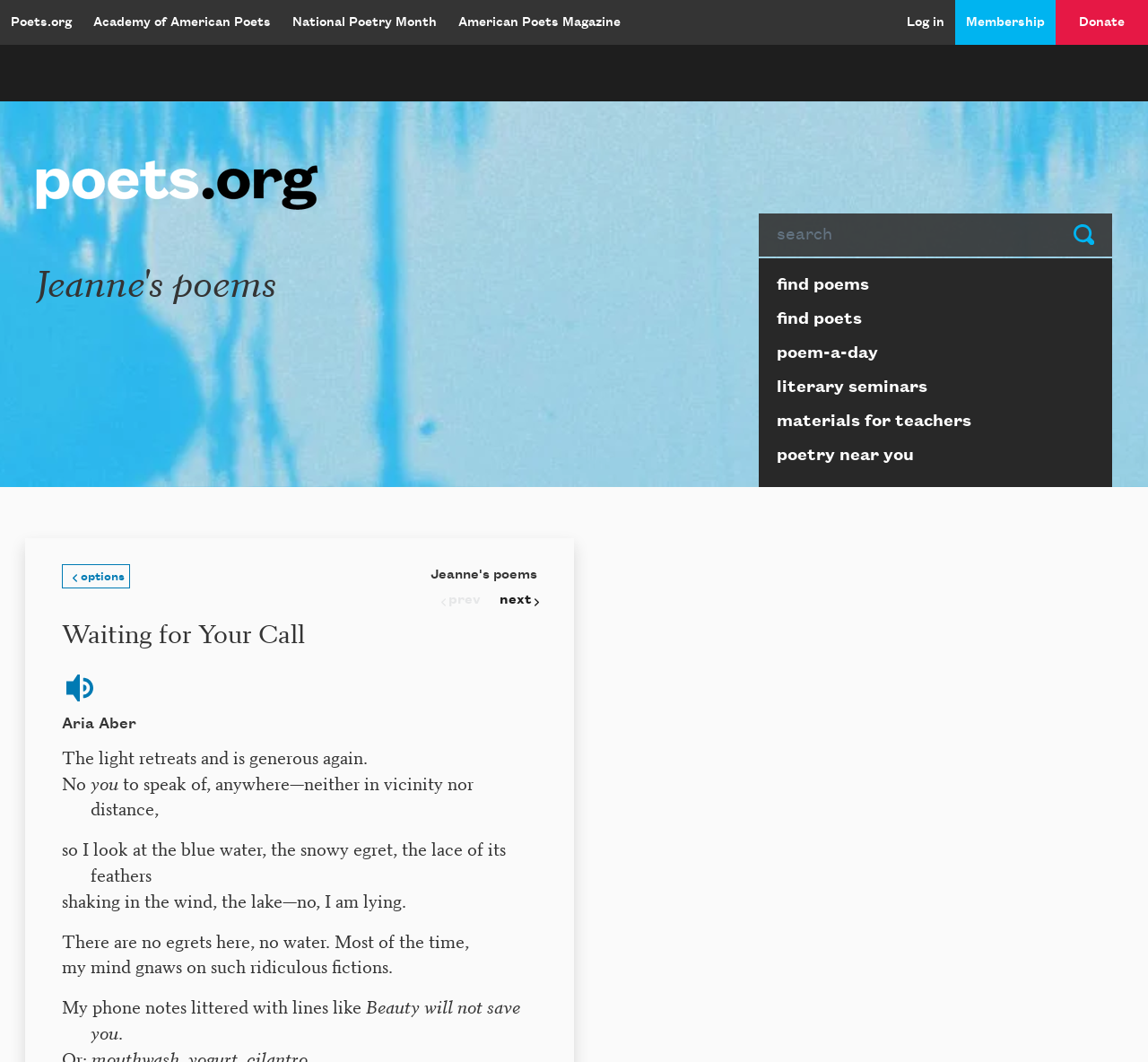Can you find the bounding box coordinates of the area I should click to execute the following instruction: "Click on the 'find poems' link"?

[0.661, 0.252, 0.969, 0.285]